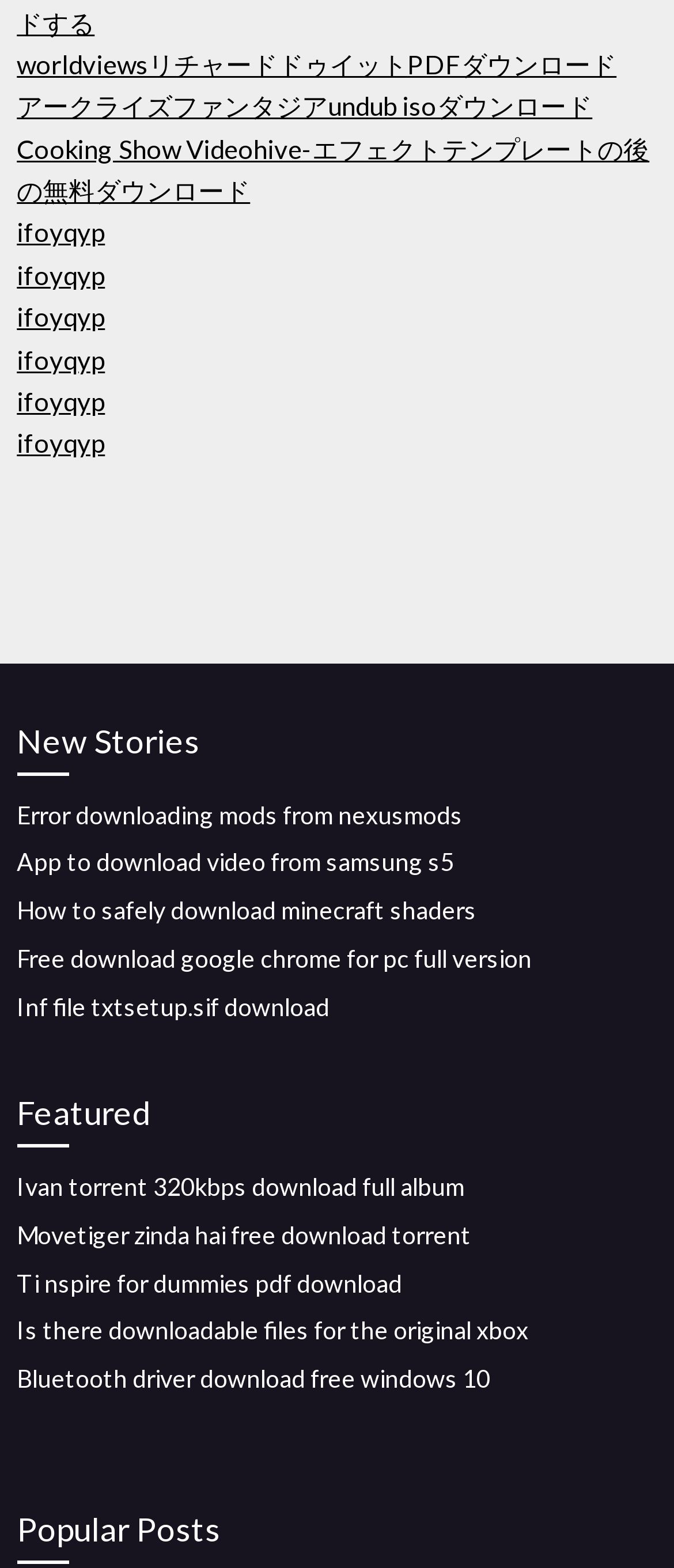Can you find the bounding box coordinates for the element to click on to achieve the instruction: "Download worldviewsリチャードドゥイットPDF"?

[0.025, 0.031, 0.915, 0.051]